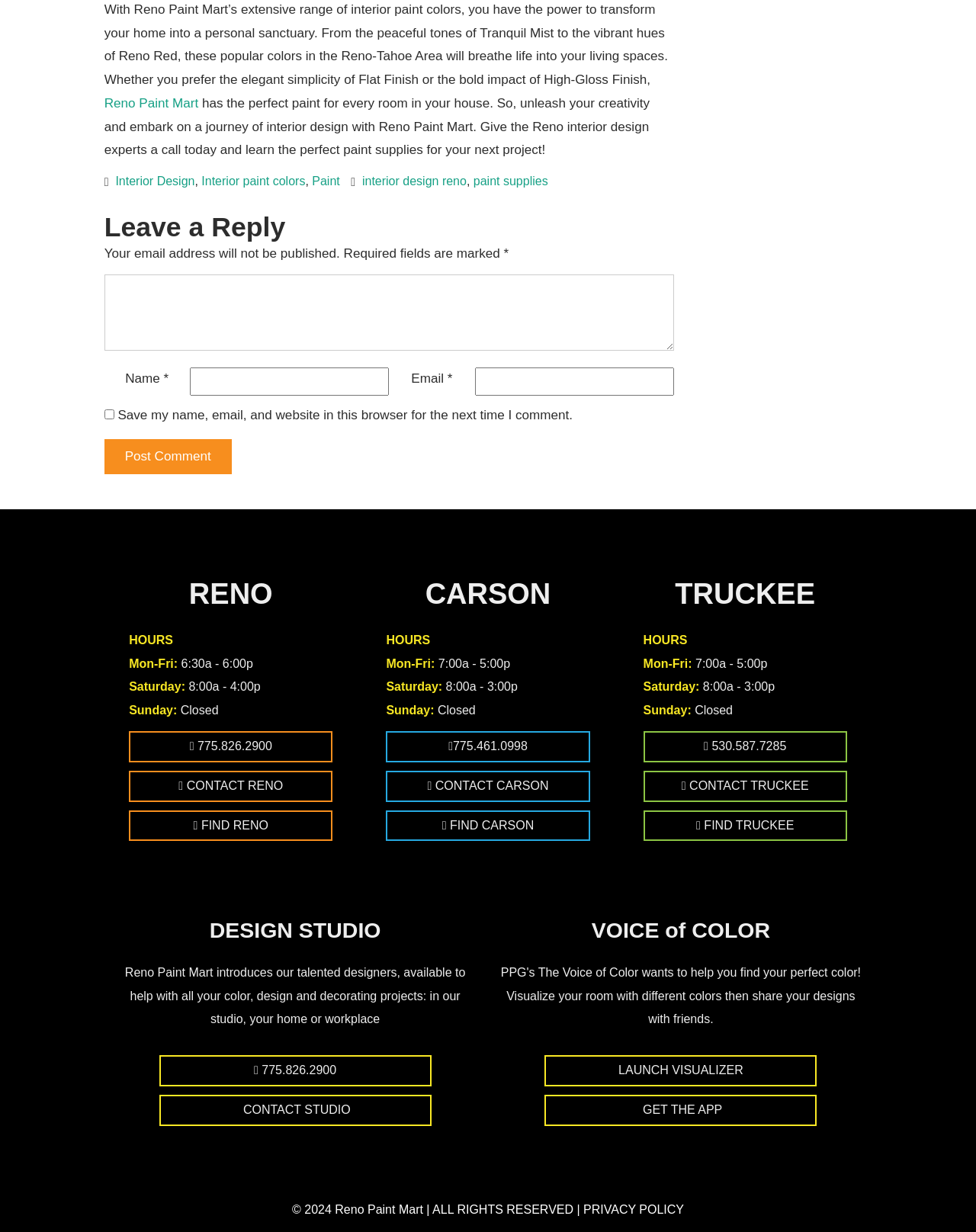What is the name of the paint color visualizer tool?
Can you provide a detailed and comprehensive answer to the question?

I found the name of the tool by looking at the section with the heading 'VOICE of COLOR', which appears to be a paint color visualizer tool.